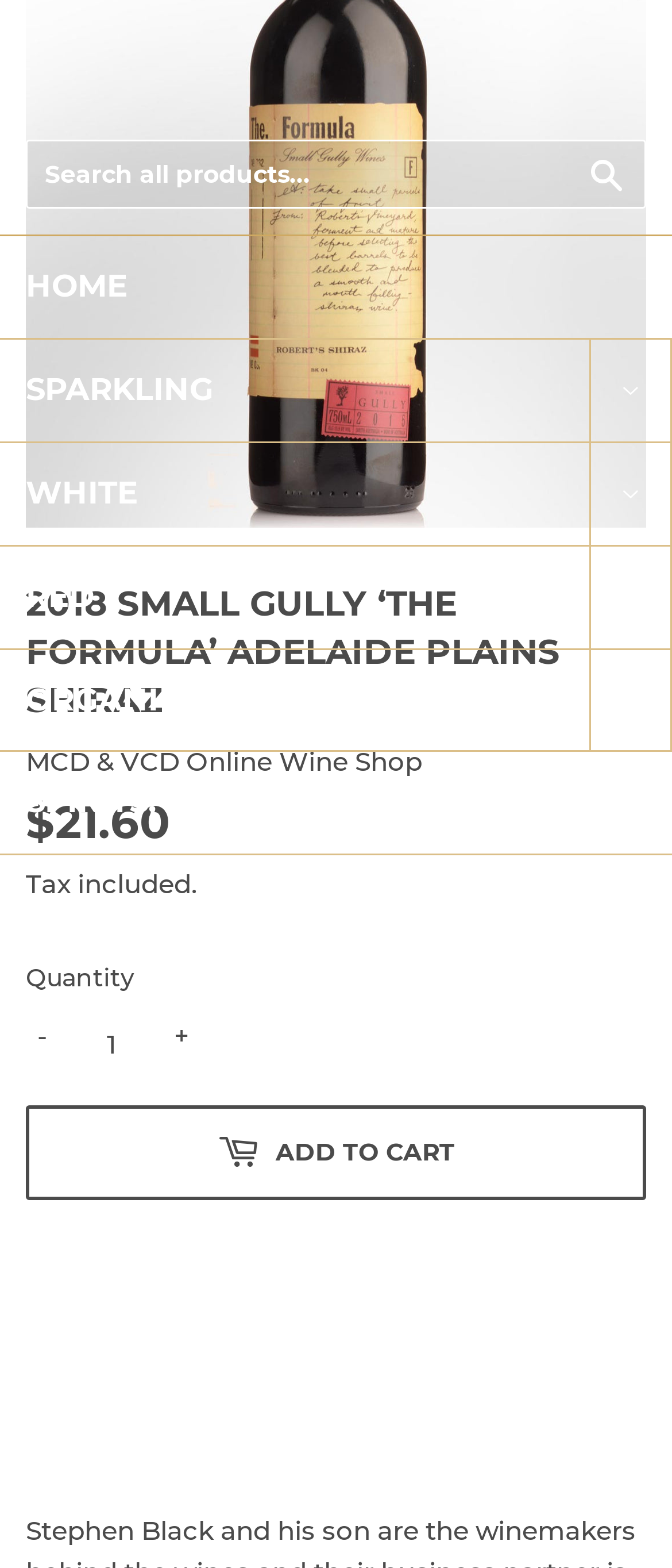What is the verification status of the product?
Please answer using one word or phrase, based on the screenshot.

Verified by CareCart